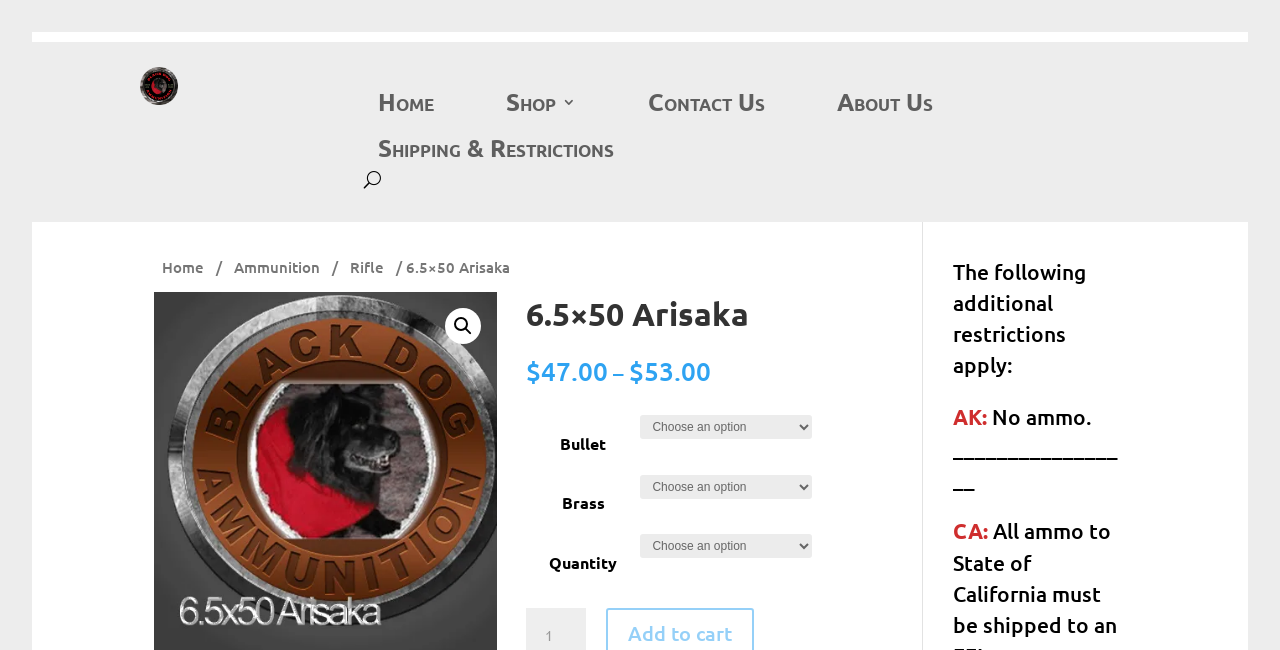Find the bounding box coordinates for the area that must be clicked to perform this action: "Click the Home link".

[0.295, 0.145, 0.339, 0.179]